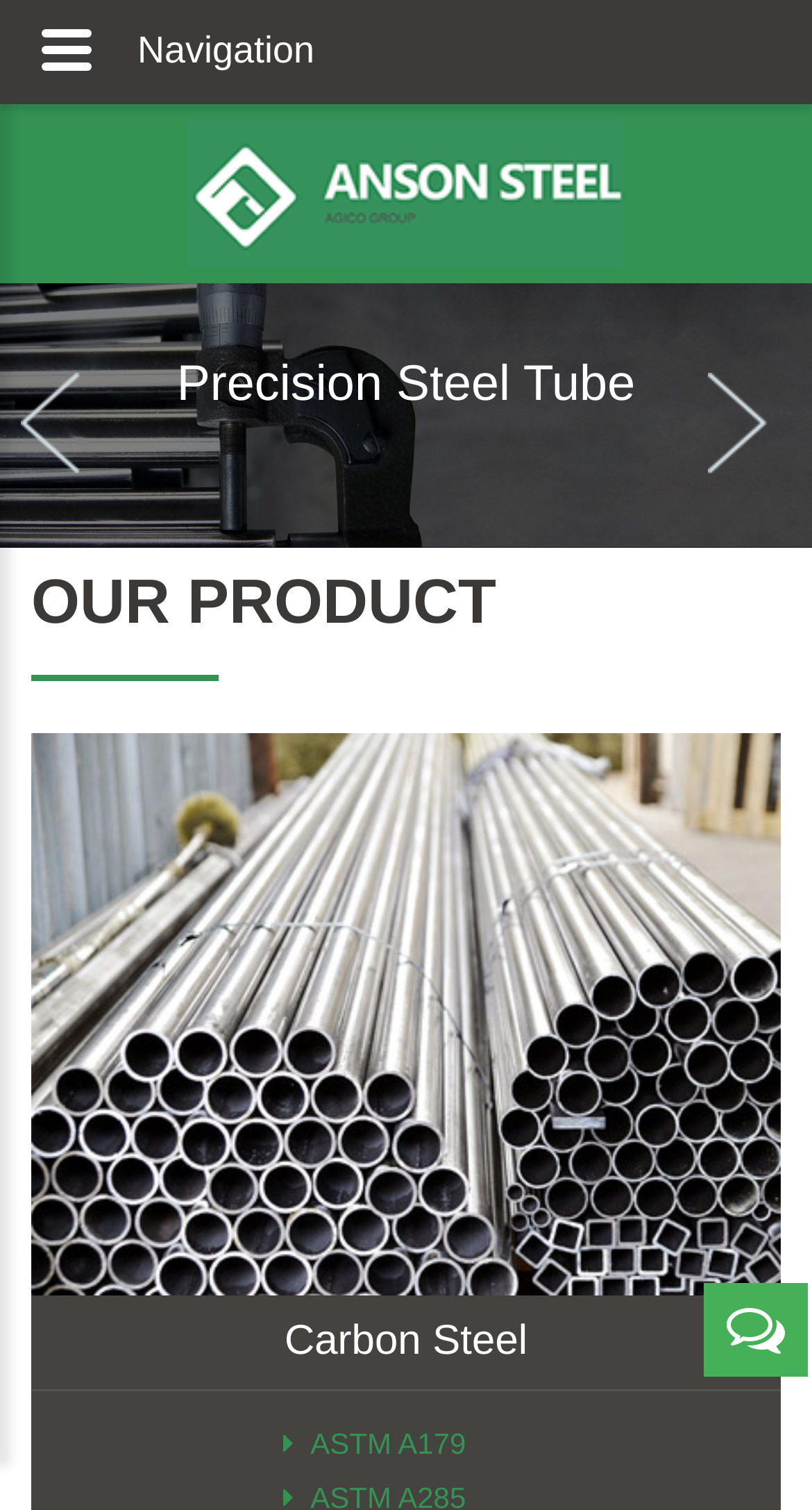What type of tube is mentioned?
Based on the image, give a concise answer in the form of a single word or short phrase.

Precision Steel Tube